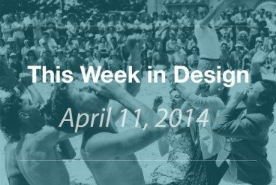Please give a concise answer to this question using a single word or phrase: 
What is the focus of the design community?

Dynamic interactions